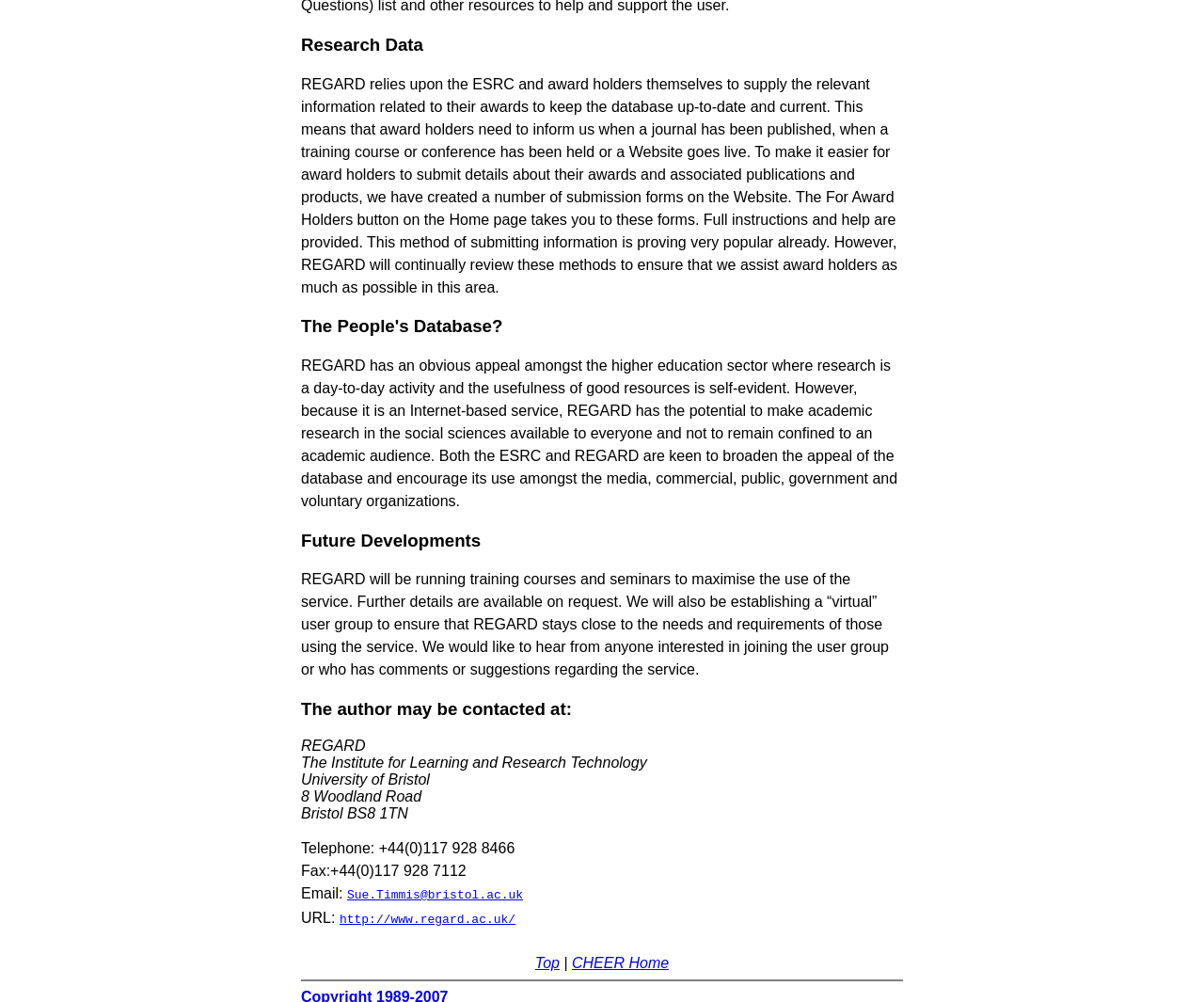What is the purpose of the submission forms on the Website?
Give a thorough and detailed response to the question.

The submission forms on the Website are designed to make it easier for award holders to submit details about their awards and associated publications and products. This is stated in the text 'To make it easier for award holders to submit details about their awards and associated publications and products, we have created a number of submission forms on the Website.'